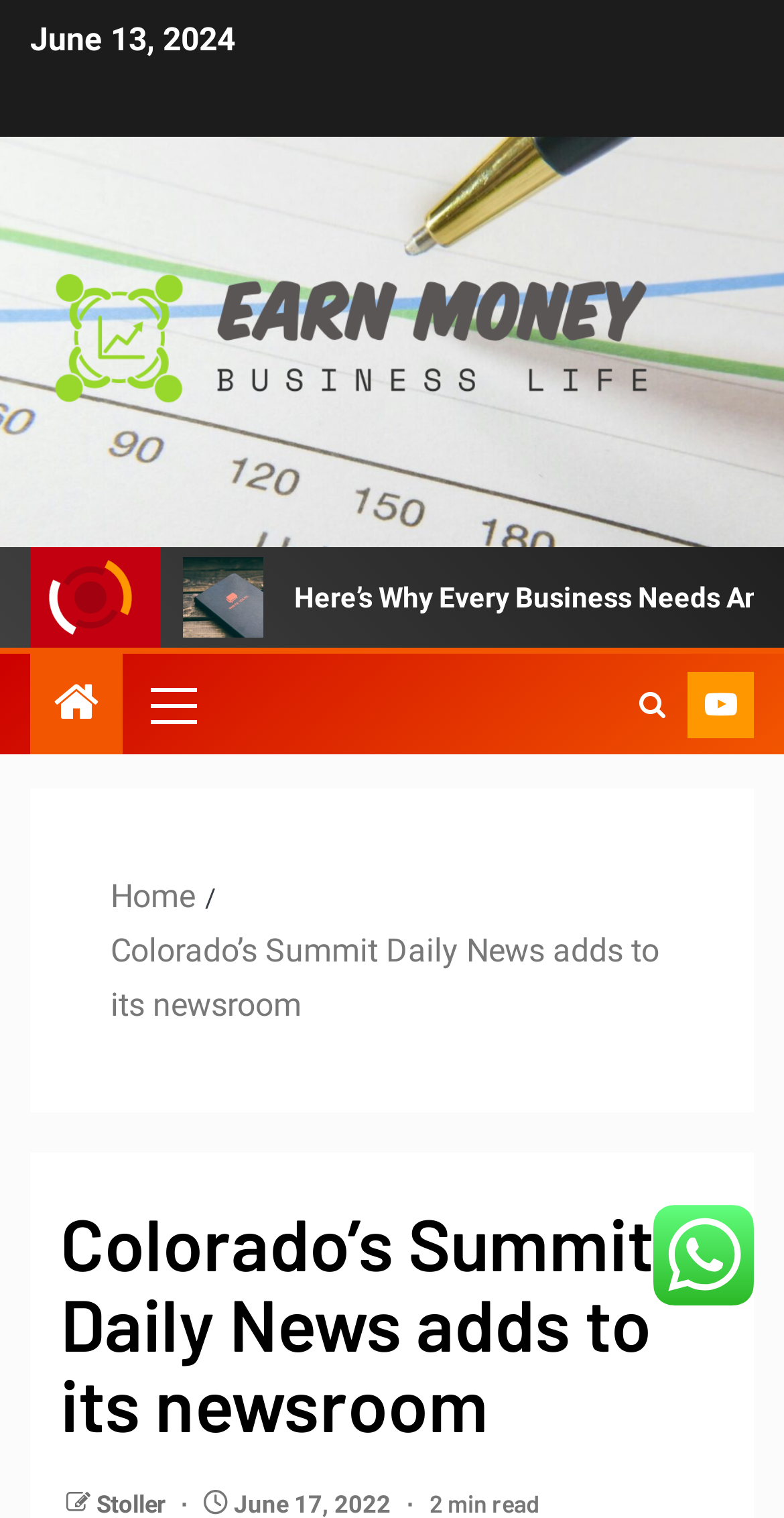What is the primary menu item?
Please provide a detailed answer to the question.

The primary menu item can be found in the navigation section labeled 'Breadcrumbs', where the first link is 'Home'.